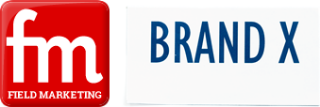Create a vivid and detailed description of the image.

The image features the logo of "Brand X," prominently displayed alongside a red and white emblem representing "Field Marketing." The logo utilizes a bold blue font for "BRAND X," set against a clean background that emphasizes its clarity and impact. The accompanying red square highlights the letters "fm" in a stylized manner, underscoring the brand's focus on field marketing initiatives. This visual representation conveys a vibrant and engaging aesthetic, aligning with the dynamic nature of the marketing industry.